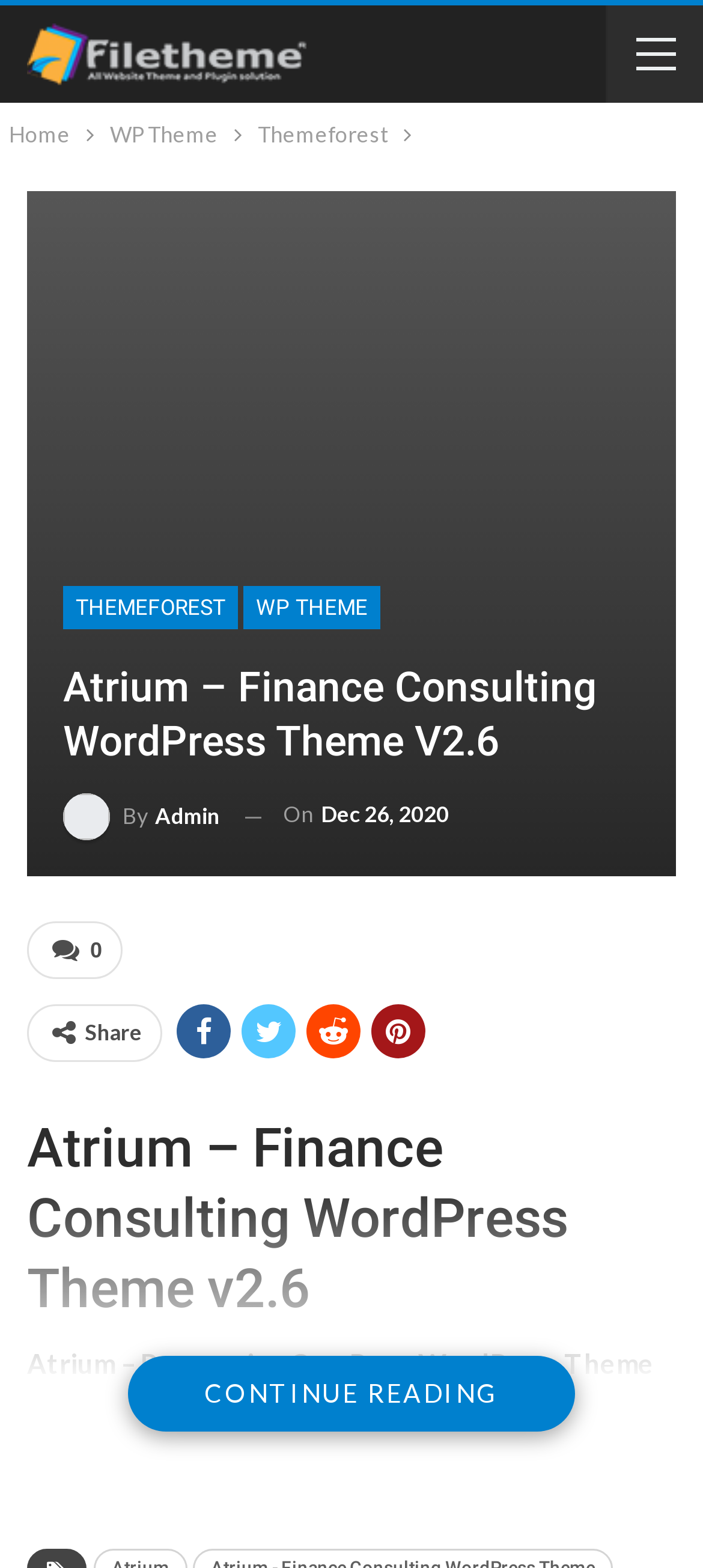Please provide a short answer using a single word or phrase for the question:
How many social media links are available?

4